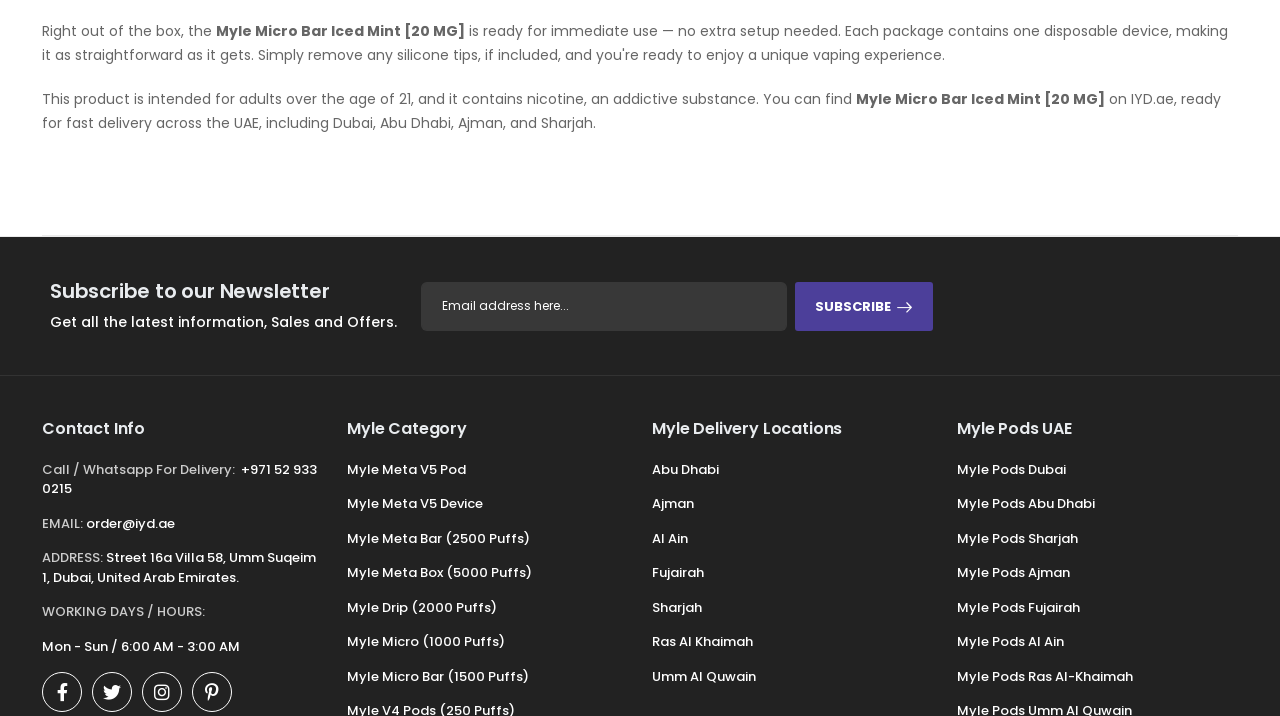Can you determine the bounding box coordinates of the area that needs to be clicked to fulfill the following instruction: "Check delivery locations in Abu Dhabi"?

[0.509, 0.642, 0.562, 0.669]